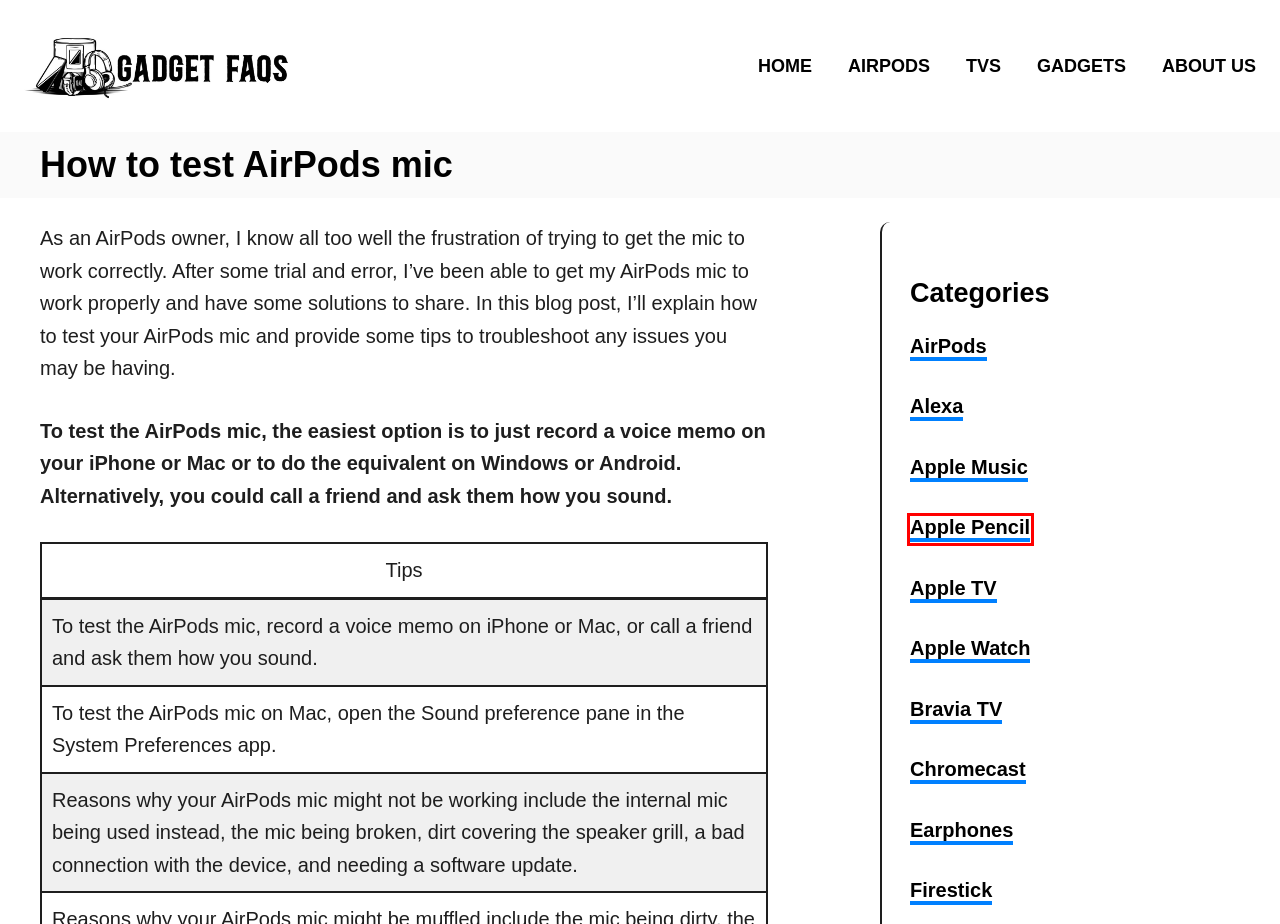Analyze the screenshot of a webpage that features a red rectangle bounding box. Pick the webpage description that best matches the new webpage you would see after clicking on the element within the red bounding box. Here are the candidates:
A. Apple TV Archives - gadget-faqs.com
B. gadget-faqs.com -
C. AirPods Archives - gadget-faqs.com
D. TVs Archives - gadget-faqs.com
E. Bravia TV Archives - gadget-faqs.com
F. Apple Pencil Archives - gadget-faqs.com
G. Gadgets Archives - gadget-faqs.com
H. About Us - gadget-faqs.com

F